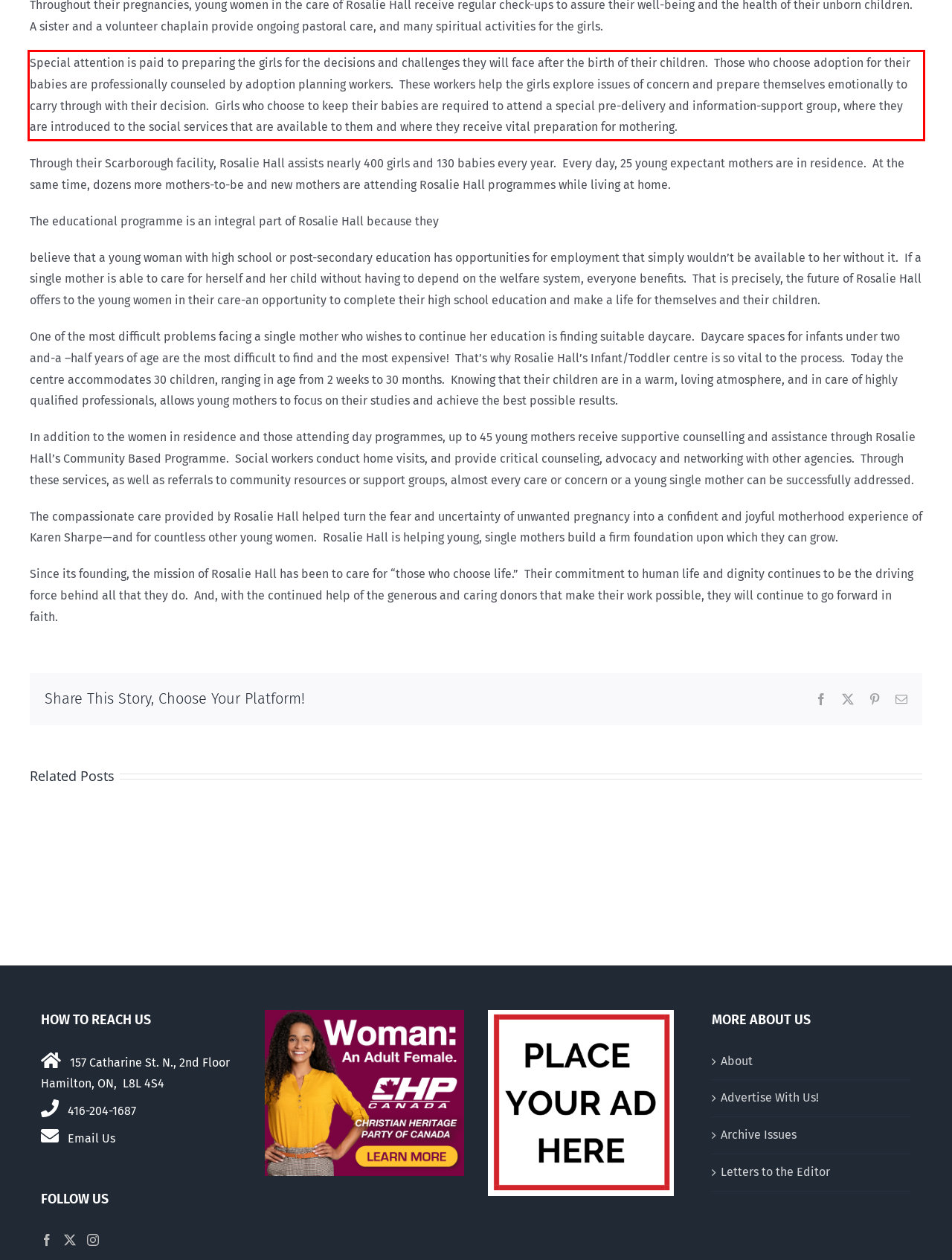You have a screenshot with a red rectangle around a UI element. Recognize and extract the text within this red bounding box using OCR.

Special attention is paid to preparing the girls for the decisions and challenges they will face after the birth of their children. Those who choose adoption for their babies are professionally counseled by adoption planning workers. These workers help the girls explore issues of concern and prepare themselves emotionally to carry through with their decision. Girls who choose to keep their babies are required to attend a special pre-delivery and information-support group, where they are introduced to the social services that are available to them and where they receive vital preparation for mothering.